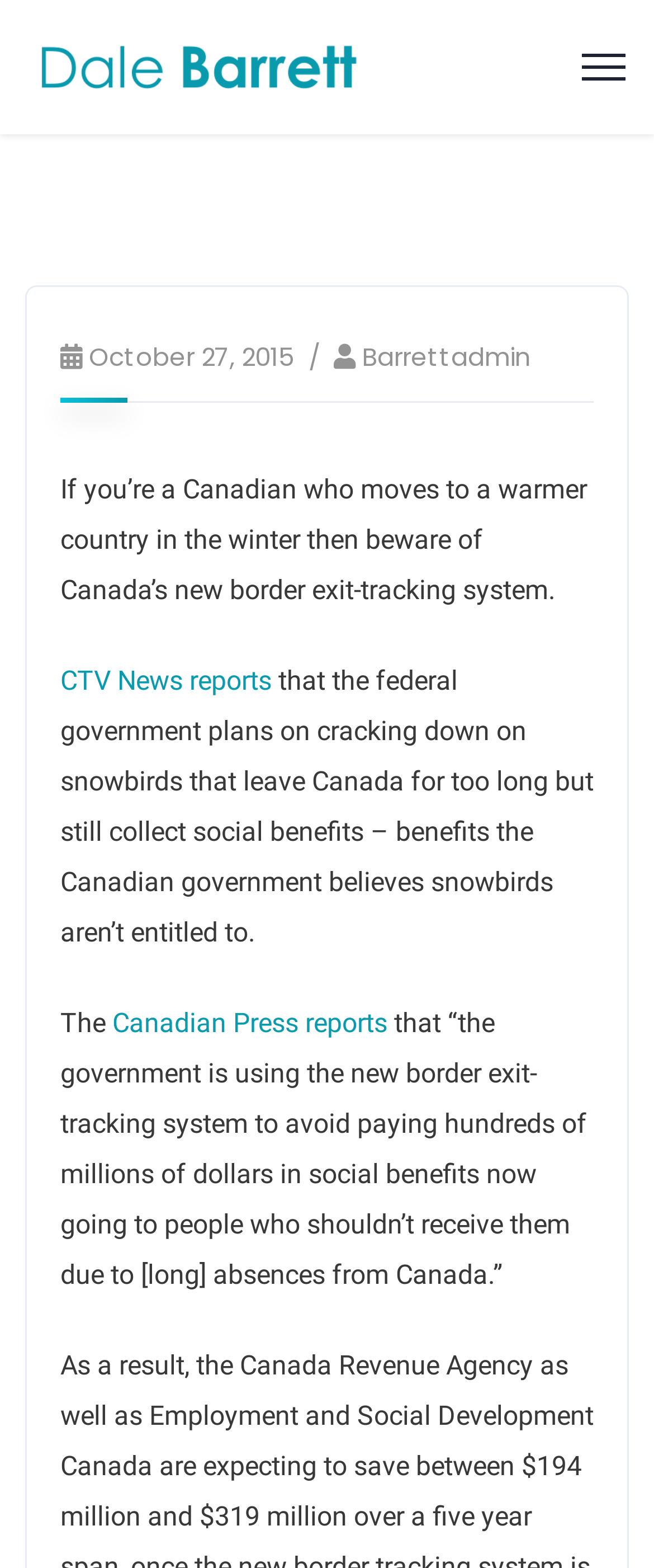When was the article published?
We need a detailed and exhaustive answer to the question. Please elaborate.

The publication date of the article is mentioned as 'October 27, 2015' which is located below the author's name and image.